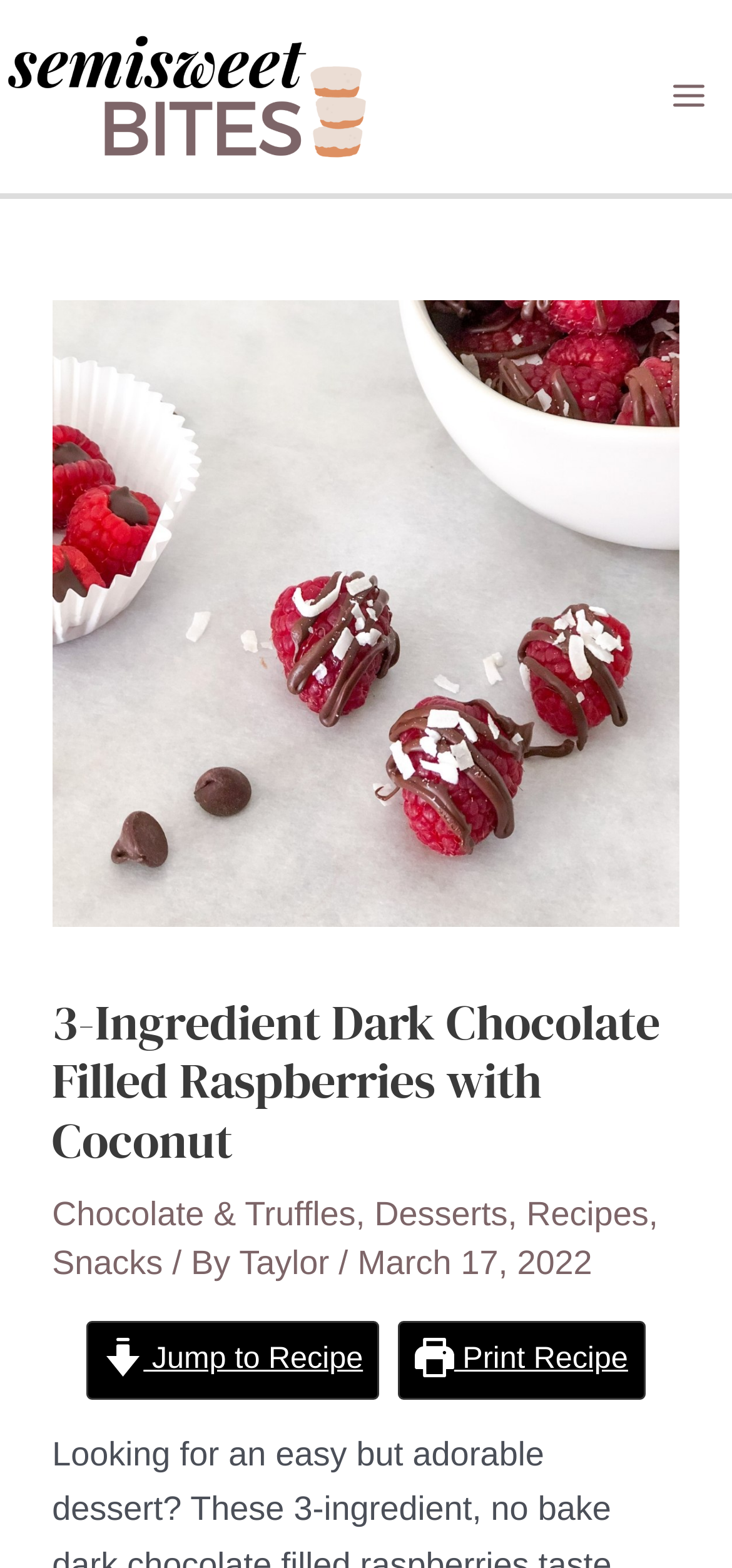Kindly determine the bounding box coordinates of the area that needs to be clicked to fulfill this instruction: "Visit the Chocolate & Truffles page".

[0.071, 0.762, 0.486, 0.786]